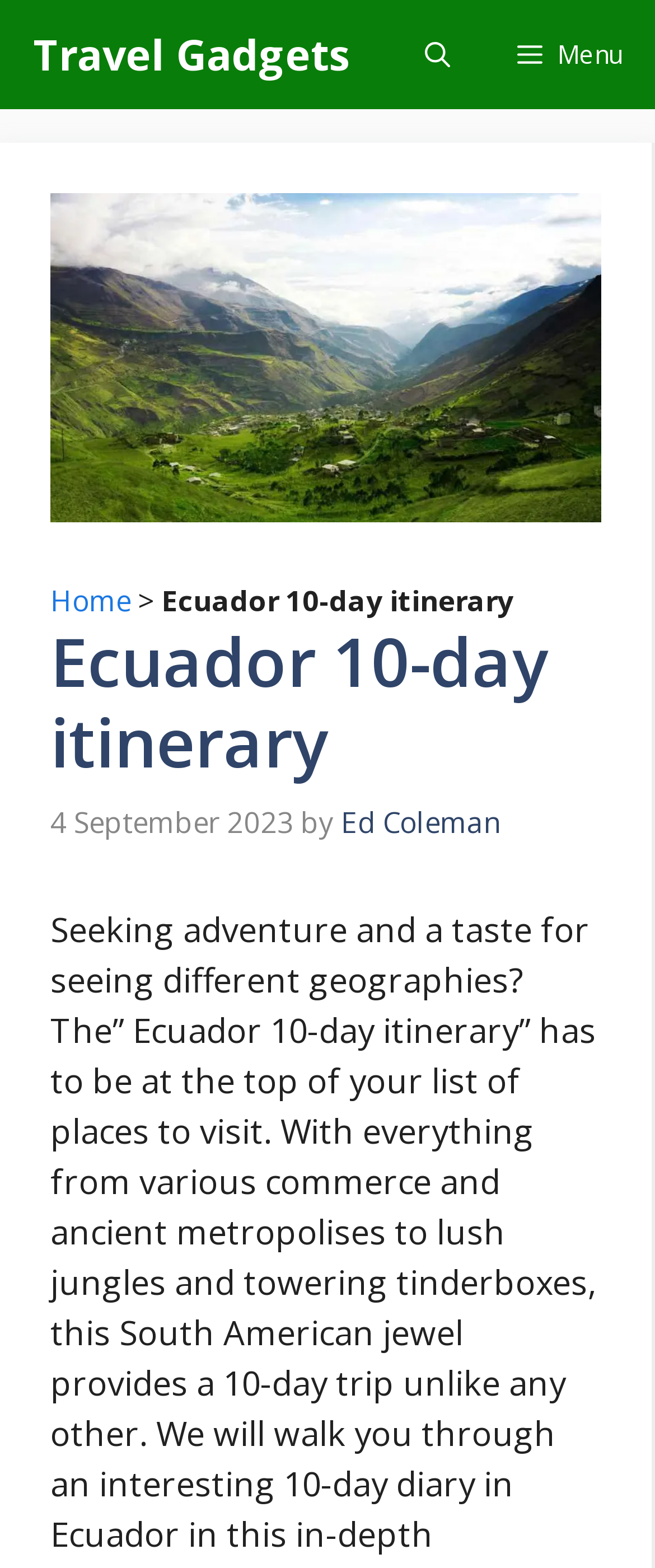What is the date of publication of this article? Look at the image and give a one-word or short phrase answer.

4 September 2023